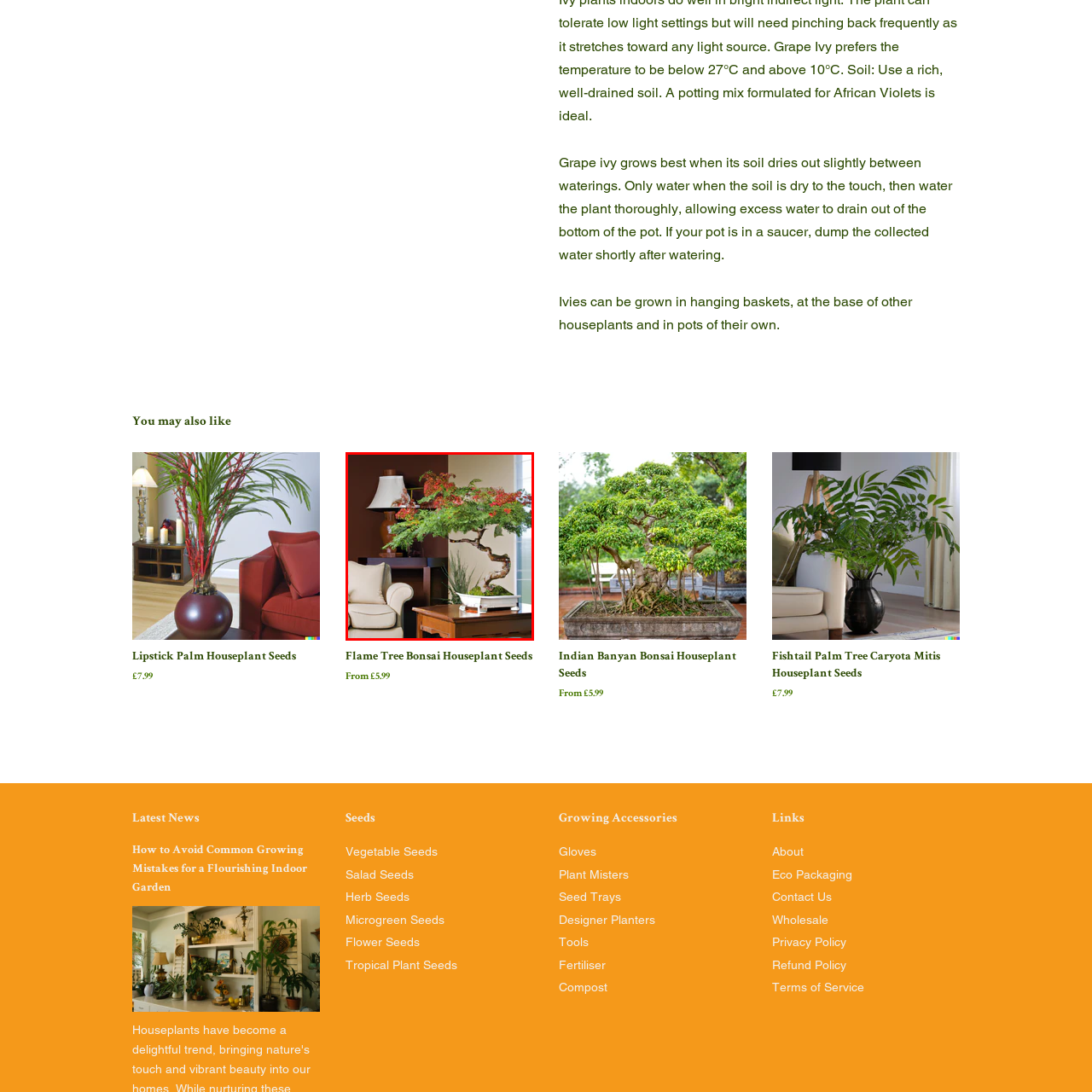Analyze and describe the image content within the red perimeter in detail.

This image showcases a beautifully styled bonsai tree, known as a Flame Tree Bonsai, which is elegantly displayed in a cozy indoor setting. The bonsai features lush green foliage with vibrant red flowers, highlighting its artistic shape and well-maintained form. It sits atop a sleek, modern table, surrounded by a comfortable cream-colored sofa and a classic lamp, contributing to the tranquil ambiance of the room. The background features a rich brown wall that complements the natural beauty of the bonsai, making it a stunning focal point in this stylish living space. Ideal for bringing a touch of nature indoors, this houseplant can enhance any home decor with its unique aesthetic appeal.